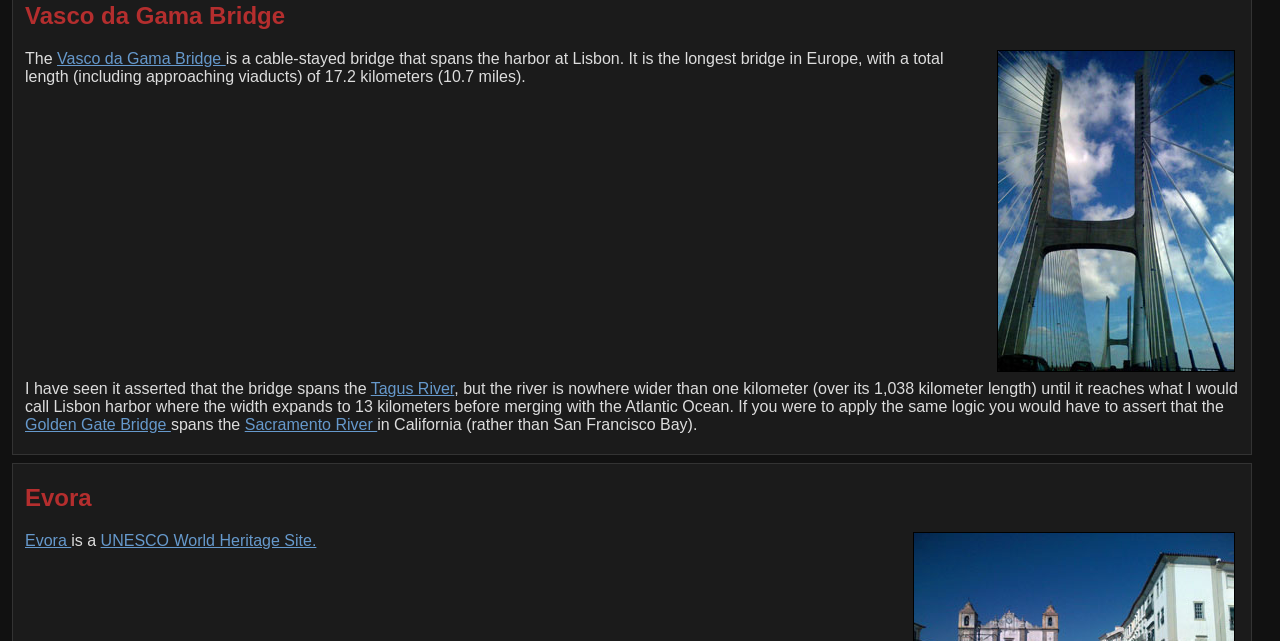From the image, can you give a detailed response to the question below:
What is Evora?

The answer can be found in the second section of the webpage, which states that Evora is a UNESCO World Heritage Site.